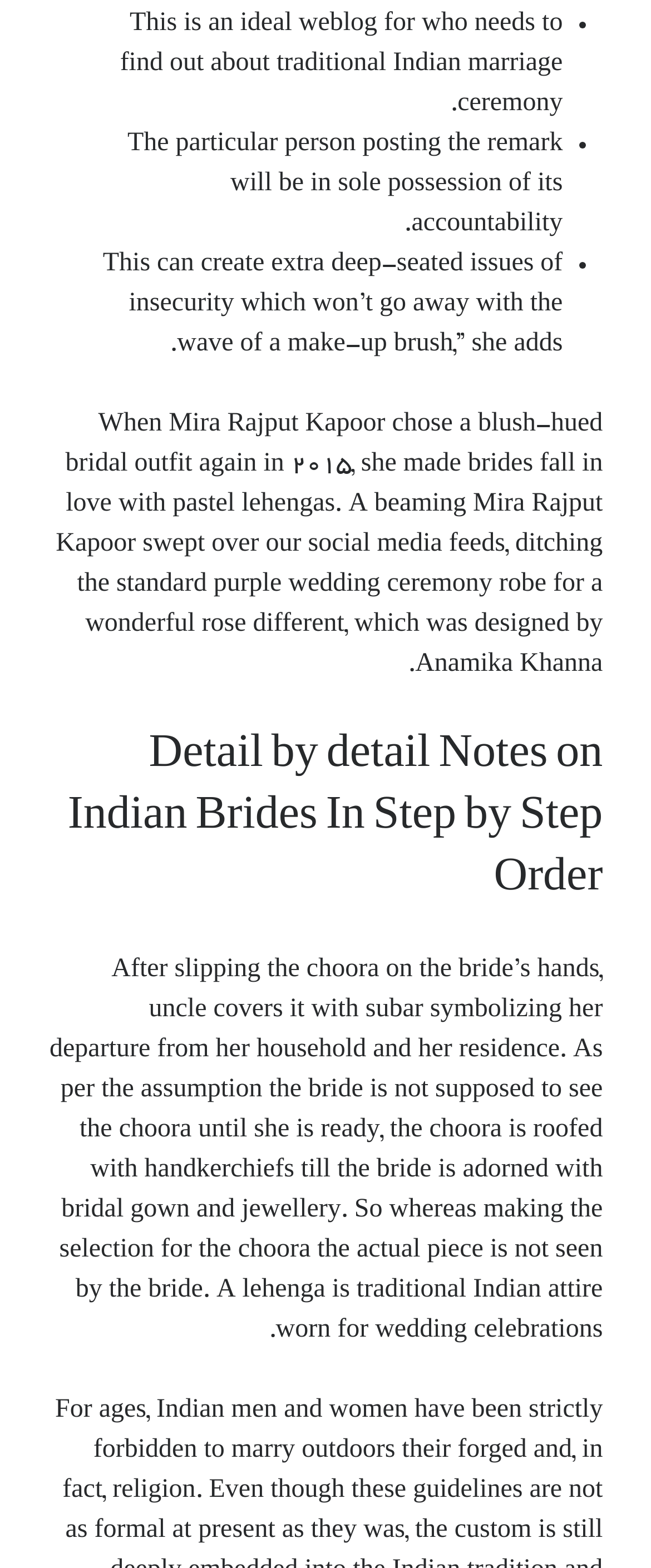Please answer the following query using a single word or phrase: 
How many StaticText elements are there on this webpage?

50